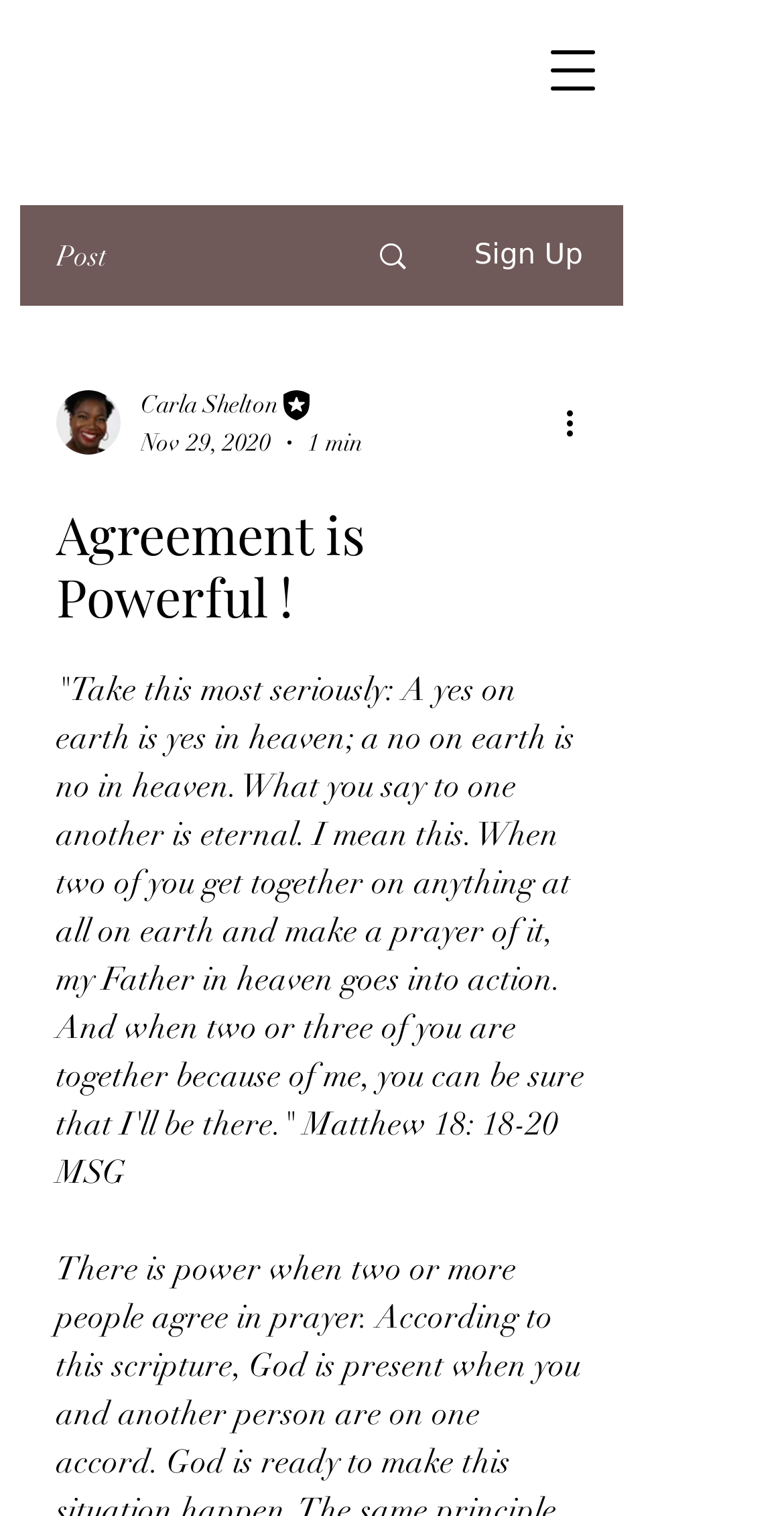What is the main title displayed on this webpage?

Agreement is Powerful !